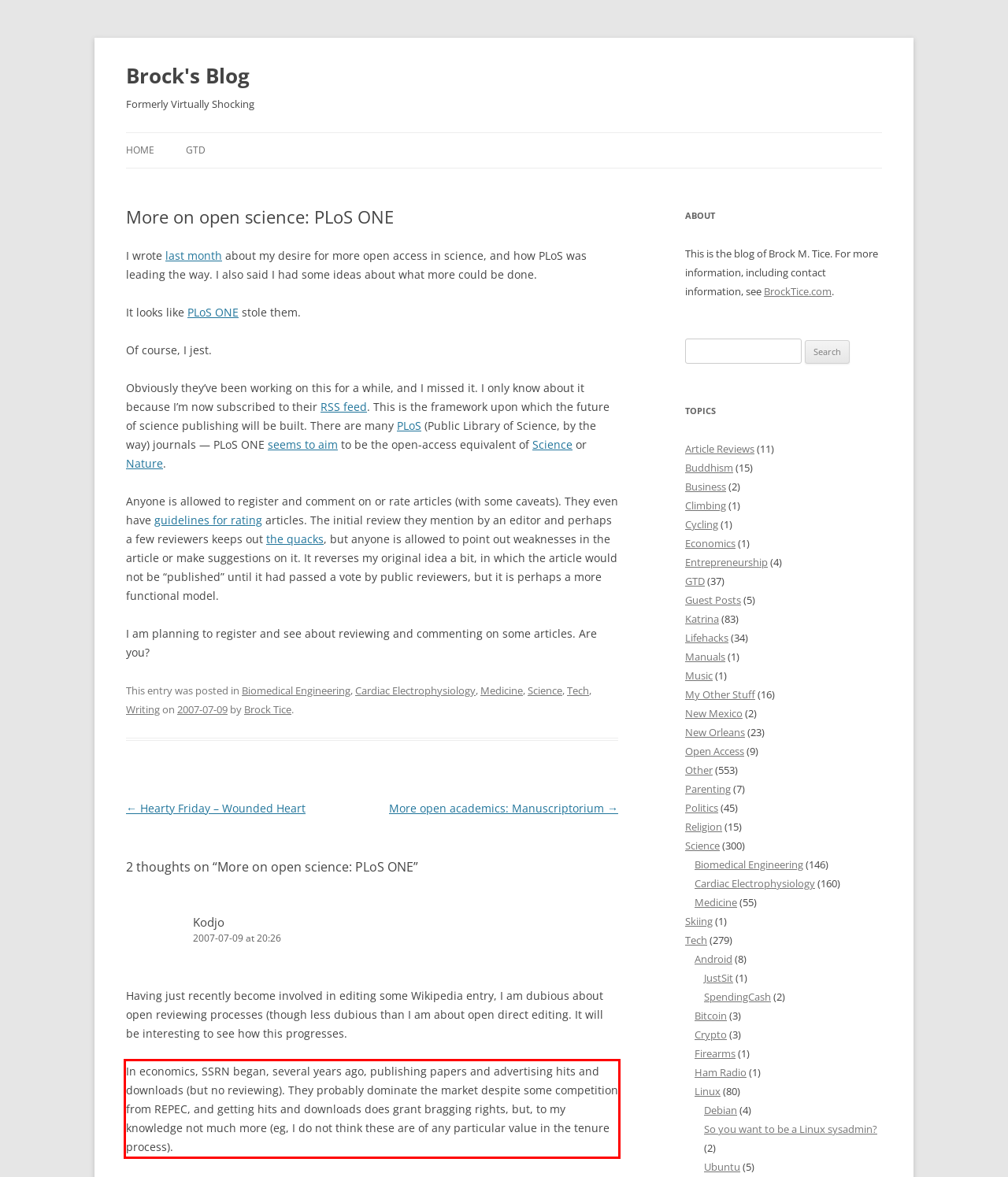Examine the screenshot of the webpage, locate the red bounding box, and generate the text contained within it.

In economics, SSRN began, several years ago, publishing papers and advertising hits and downloads (but no reviewing). They probably dominate the market despite some competition from REPEC, and getting hits and downloads does grant bragging rights, but, to my knowledge not much more (eg, I do not think these are of any particular value in the tenure process).